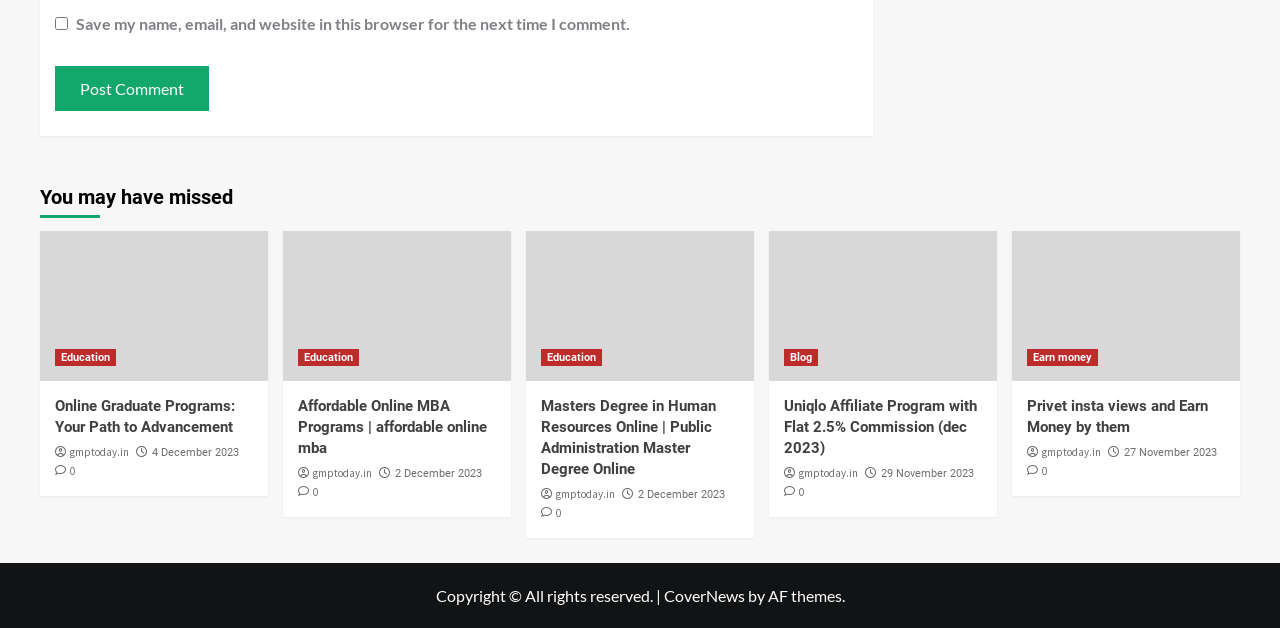What is the purpose of the checkbox?
Please interpret the details in the image and answer the question thoroughly.

The checkbox is located at the top of the webpage with the label 'Save my name, email, and website in this browser for the next time I comment.' This suggests that the purpose of the checkbox is to save the user's comment information for future use.